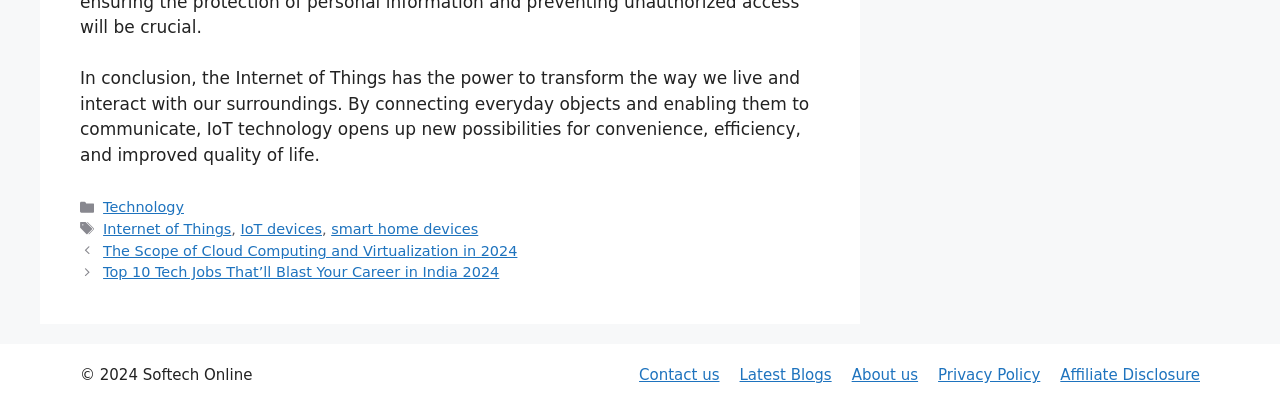Please determine the bounding box coordinates of the element to click on in order to accomplish the following task: "view latest blogs". Ensure the coordinates are four float numbers ranging from 0 to 1, i.e., [left, top, right, bottom].

[0.578, 0.899, 0.65, 0.944]